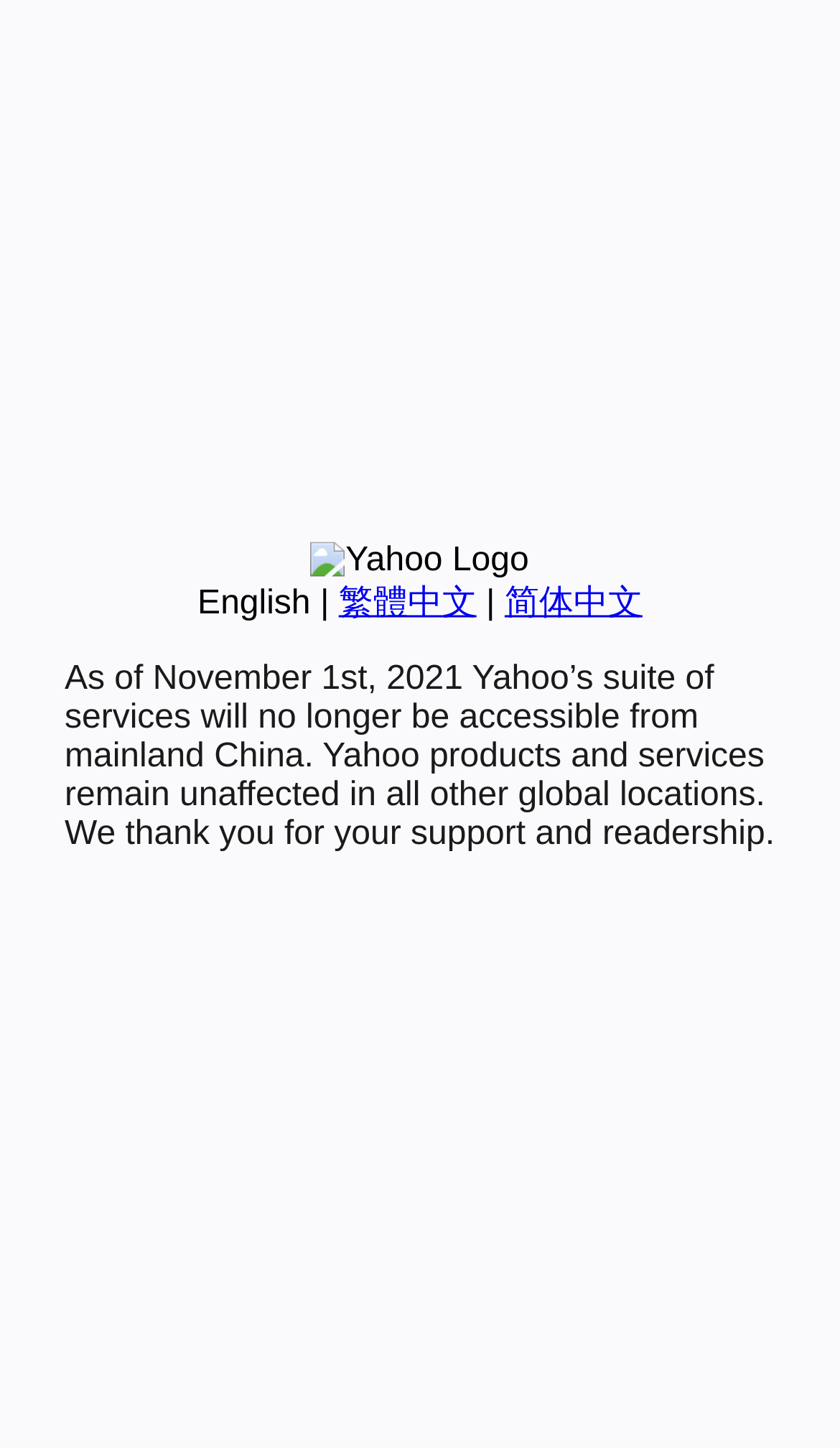Using the description: "繁體中文", identify the bounding box of the corresponding UI element in the screenshot.

[0.403, 0.404, 0.567, 0.429]